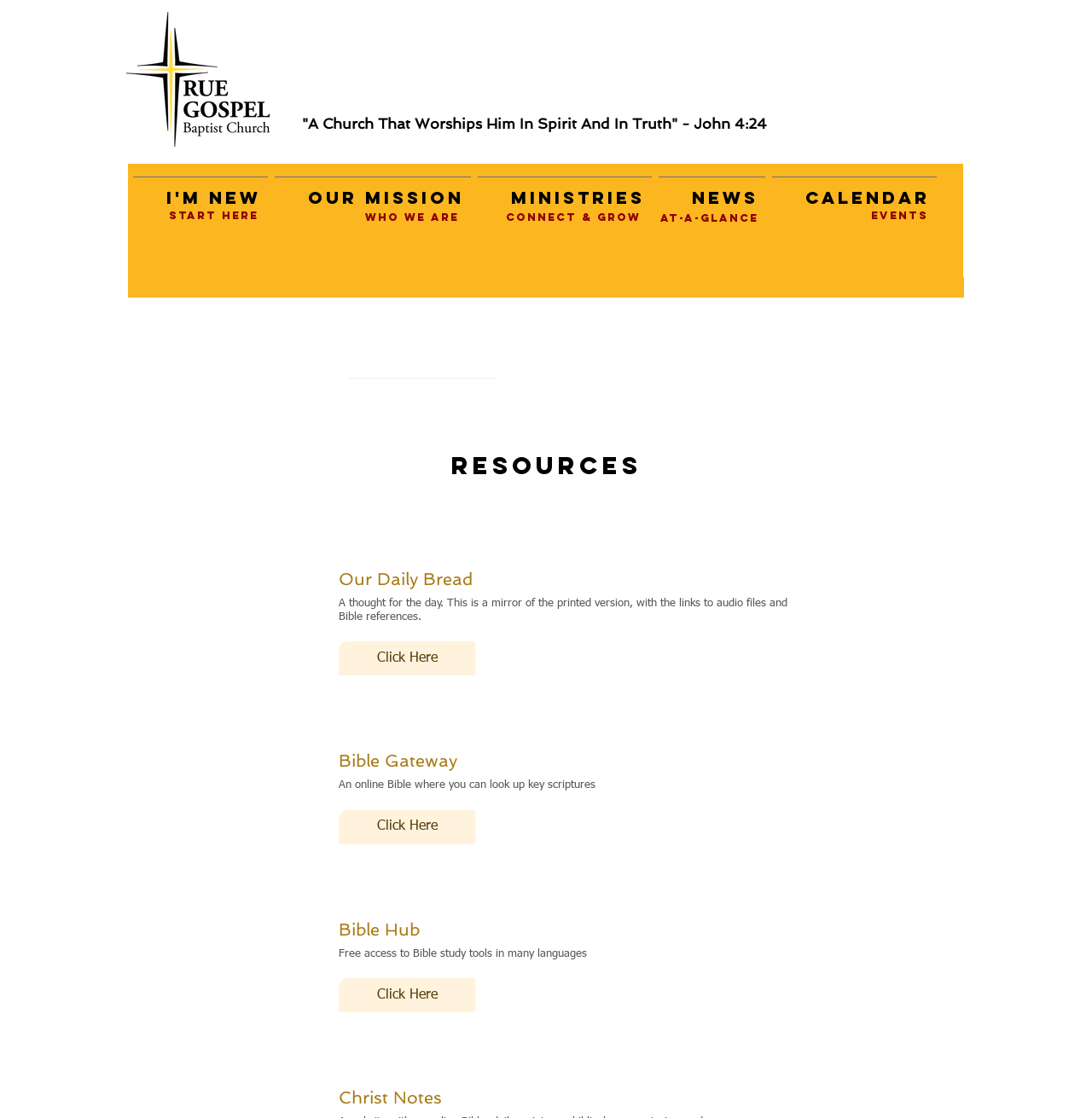Please look at the image and answer the question with a detailed explanation: What is the purpose of the 'at-a-glance' section?

The 'at-a-glance' section is located below the main headings and contains links to various resources such as 'Our Daily Bread', 'Bible Gateway', and 'Bible Hub'. The presence of these links suggests that the purpose of this section is to provide resources to users.